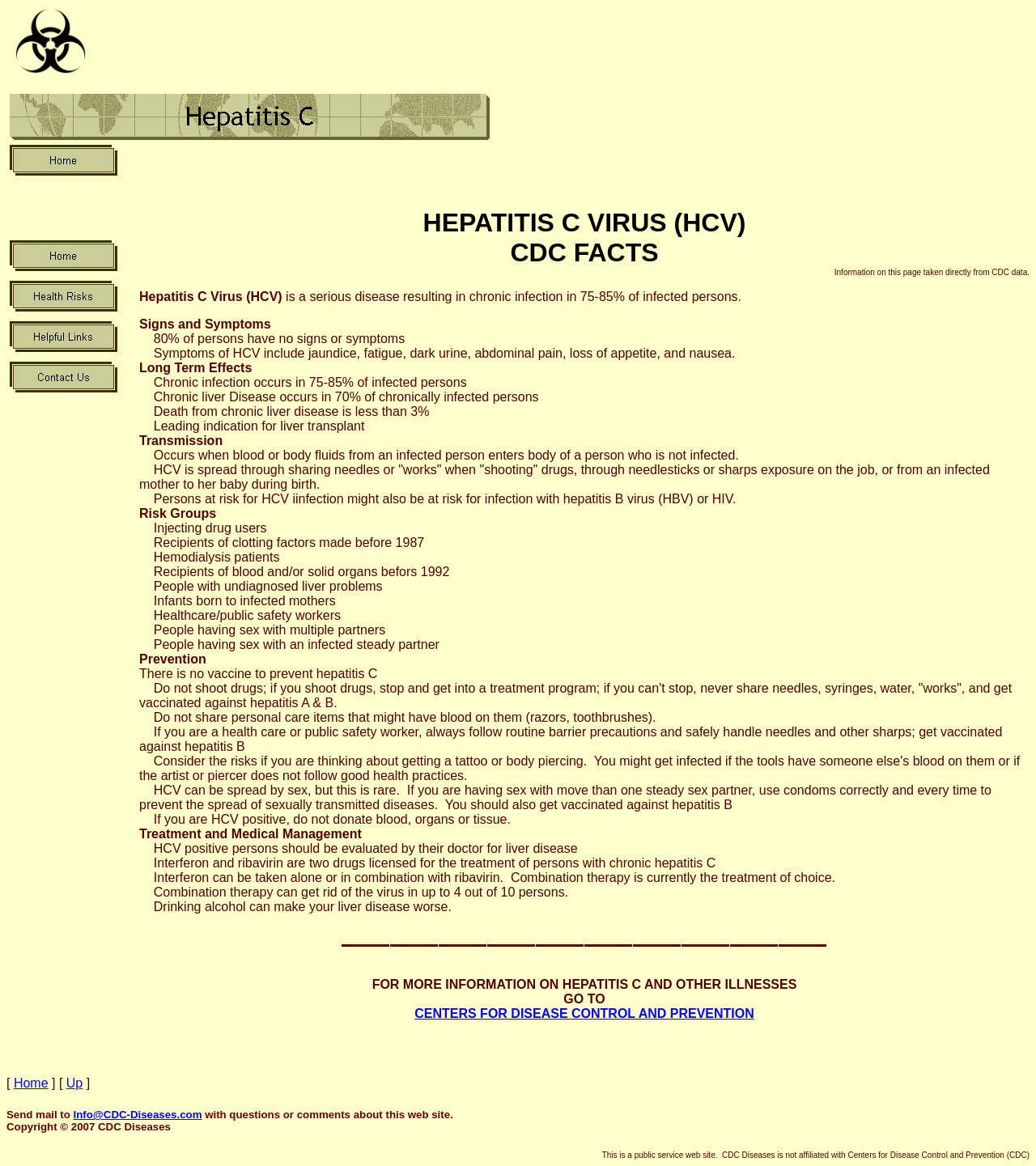Answer this question in one word or a short phrase: What is the treatment of choice for chronic Hepatitis C?

Combination therapy